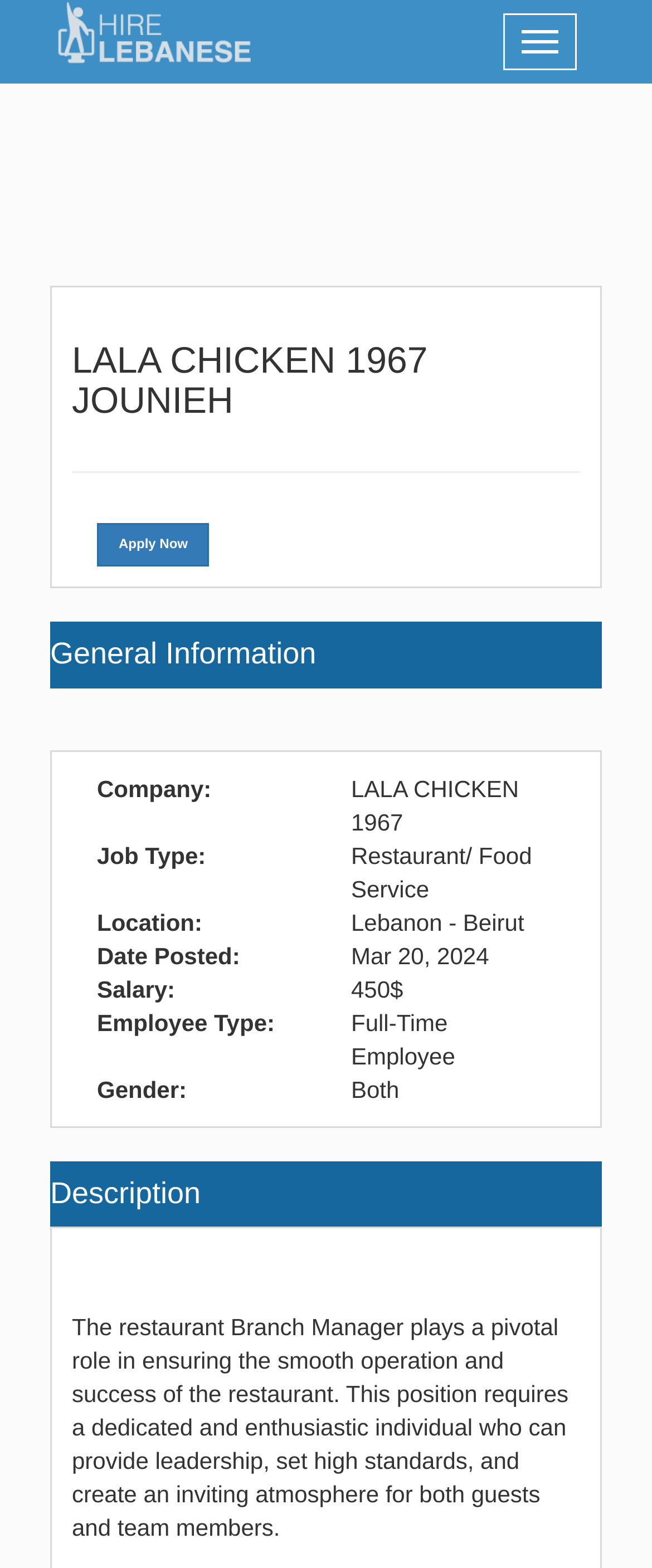Refer to the image and provide an in-depth answer to the question: 
What is the company name of the job posting?

I determined the company name by looking at the 'Company:' section, which is located below the 'General Information' heading, and it says 'LALA CHICKEN 1967'.